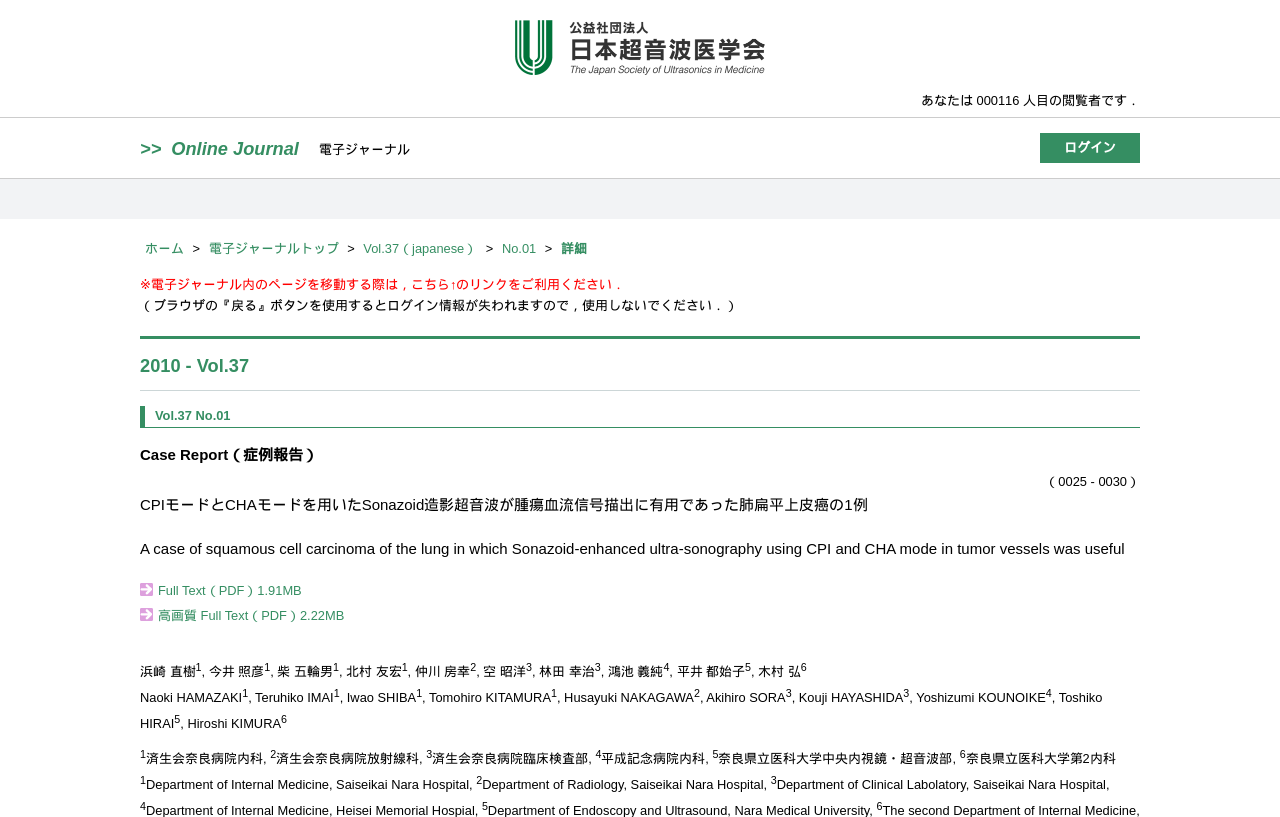Please specify the bounding box coordinates of the clickable region to carry out the following instruction: "Contact". The coordinates should be four float numbers between 0 and 1, in the format [left, top, right, bottom].

None